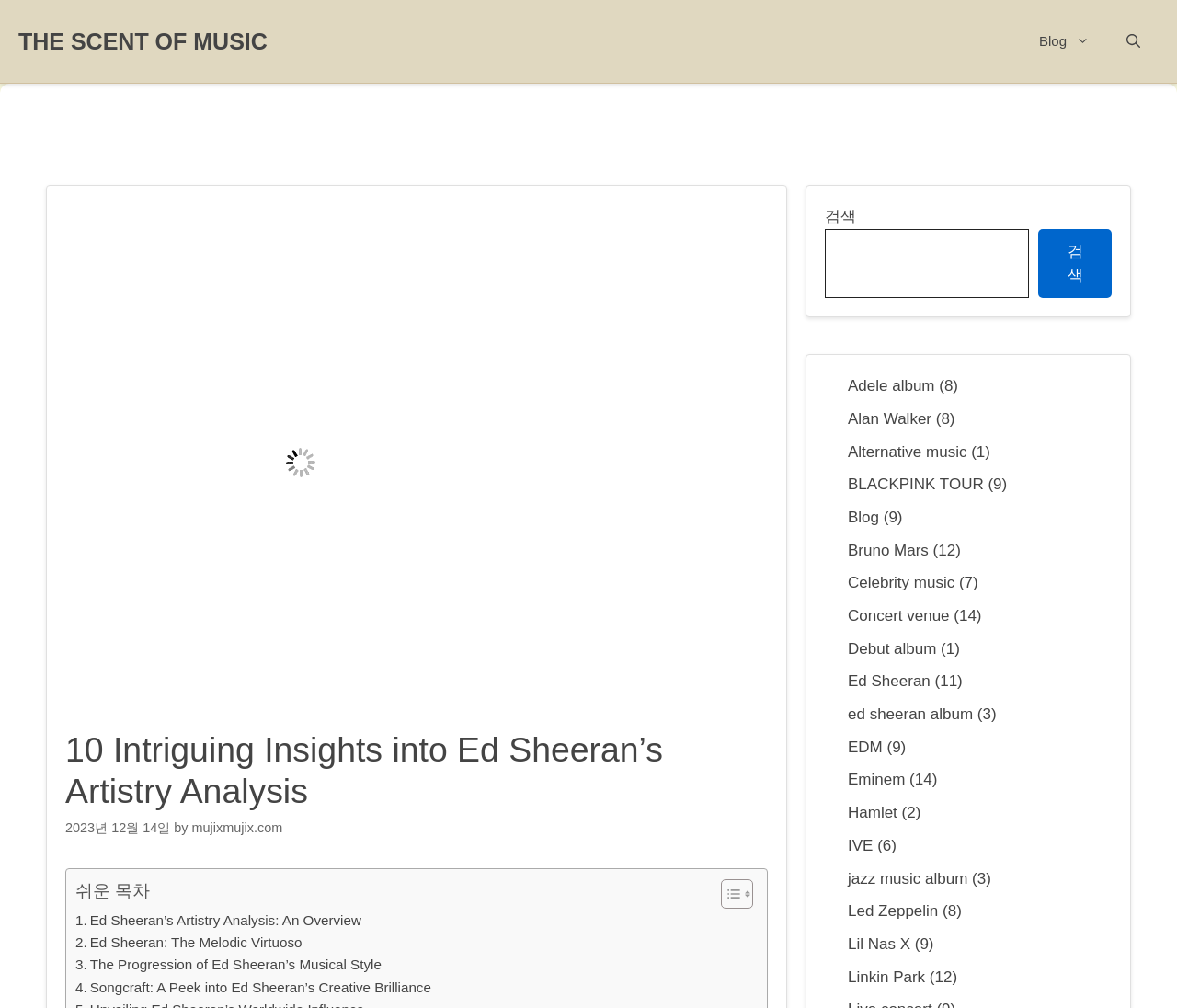What is the date of the article?
We need a detailed and meticulous answer to the question.

The date of the article can be found in the time section of the webpage, which is '2023년 12월 14일'.